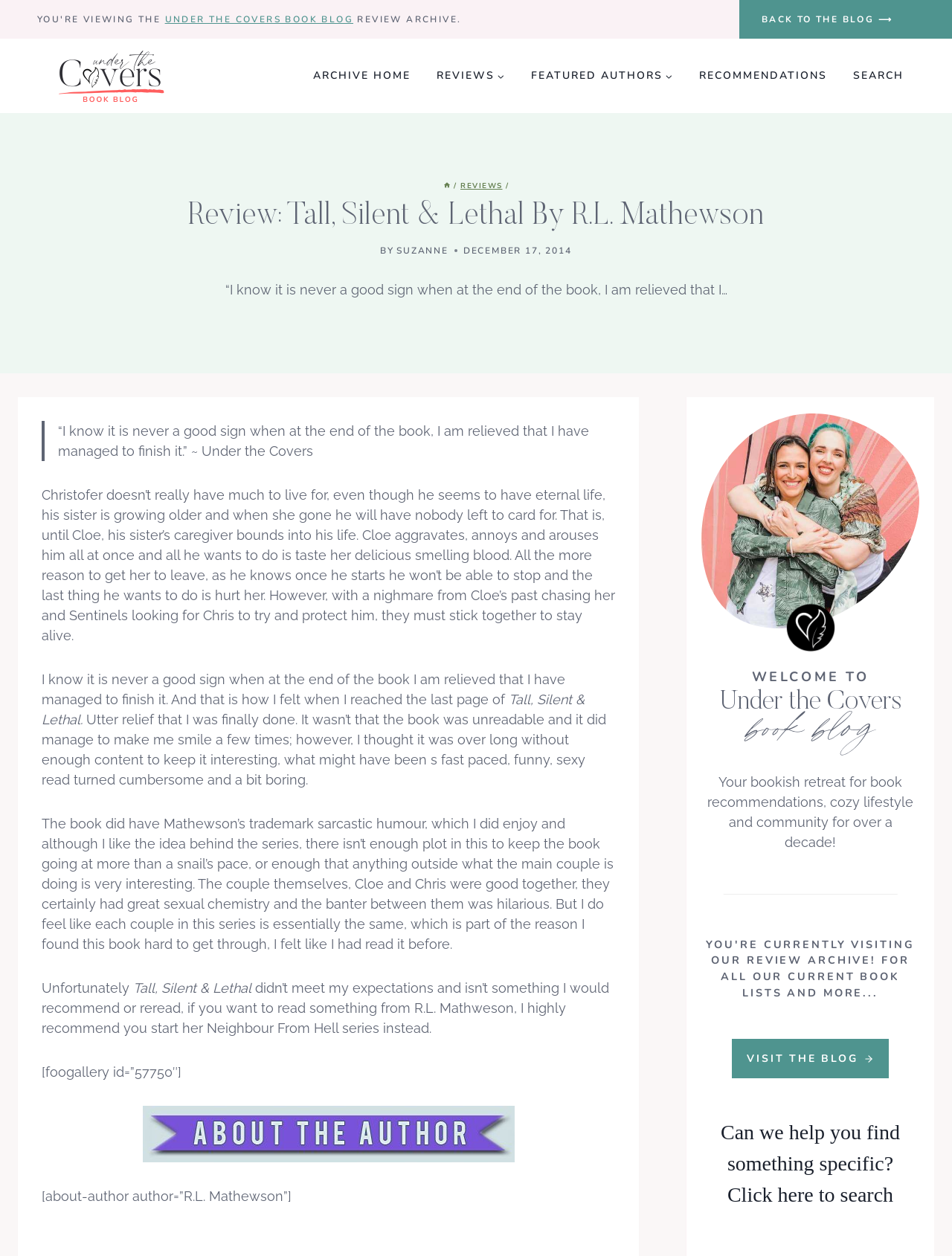Extract the bounding box coordinates for the described element: "visit the blog". The coordinates should be represented as four float numbers between 0 and 1: [left, top, right, bottom].

[0.769, 0.827, 0.933, 0.859]